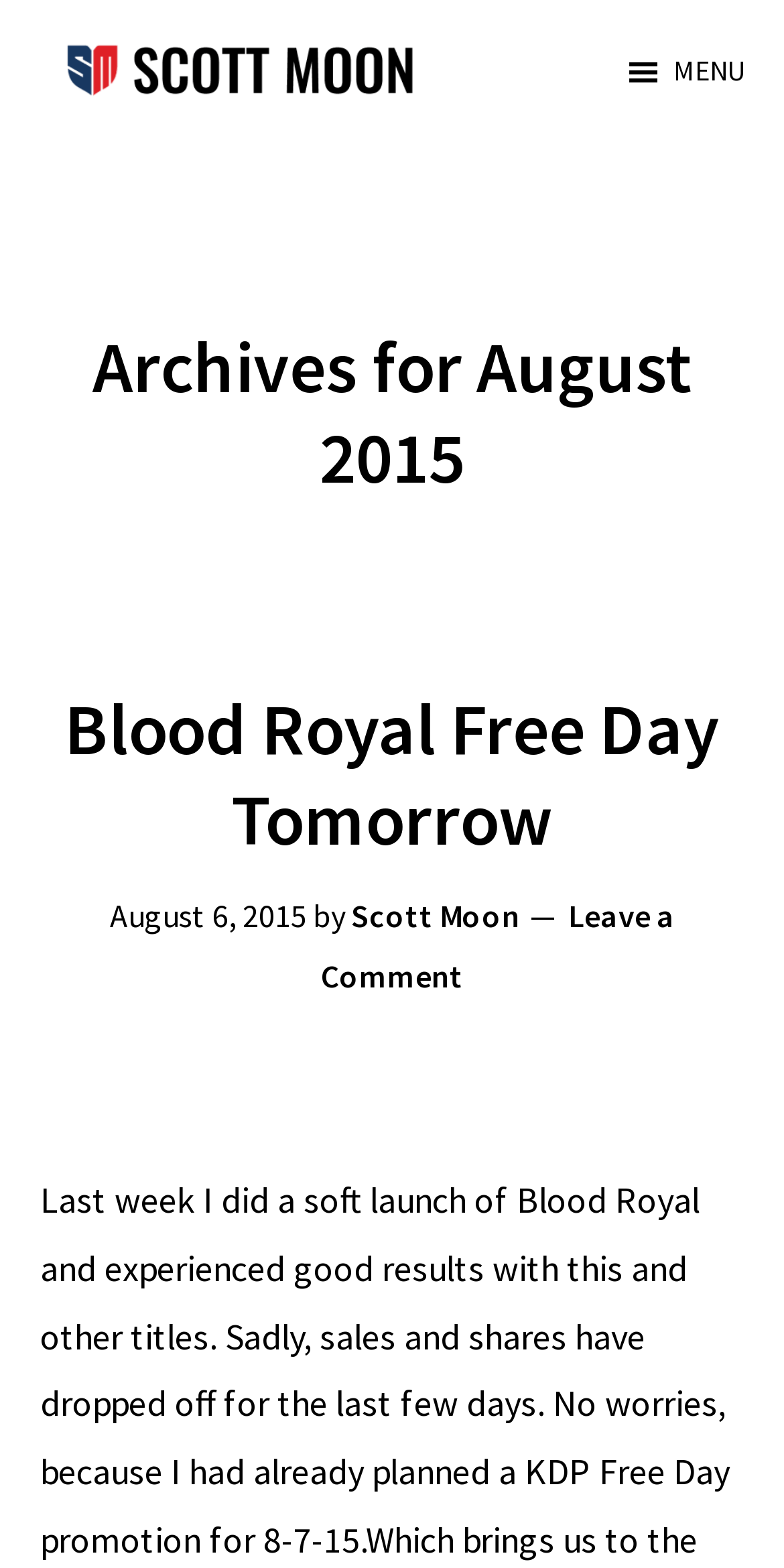Determine the title of the webpage and give its text content.

Archives for August 2015